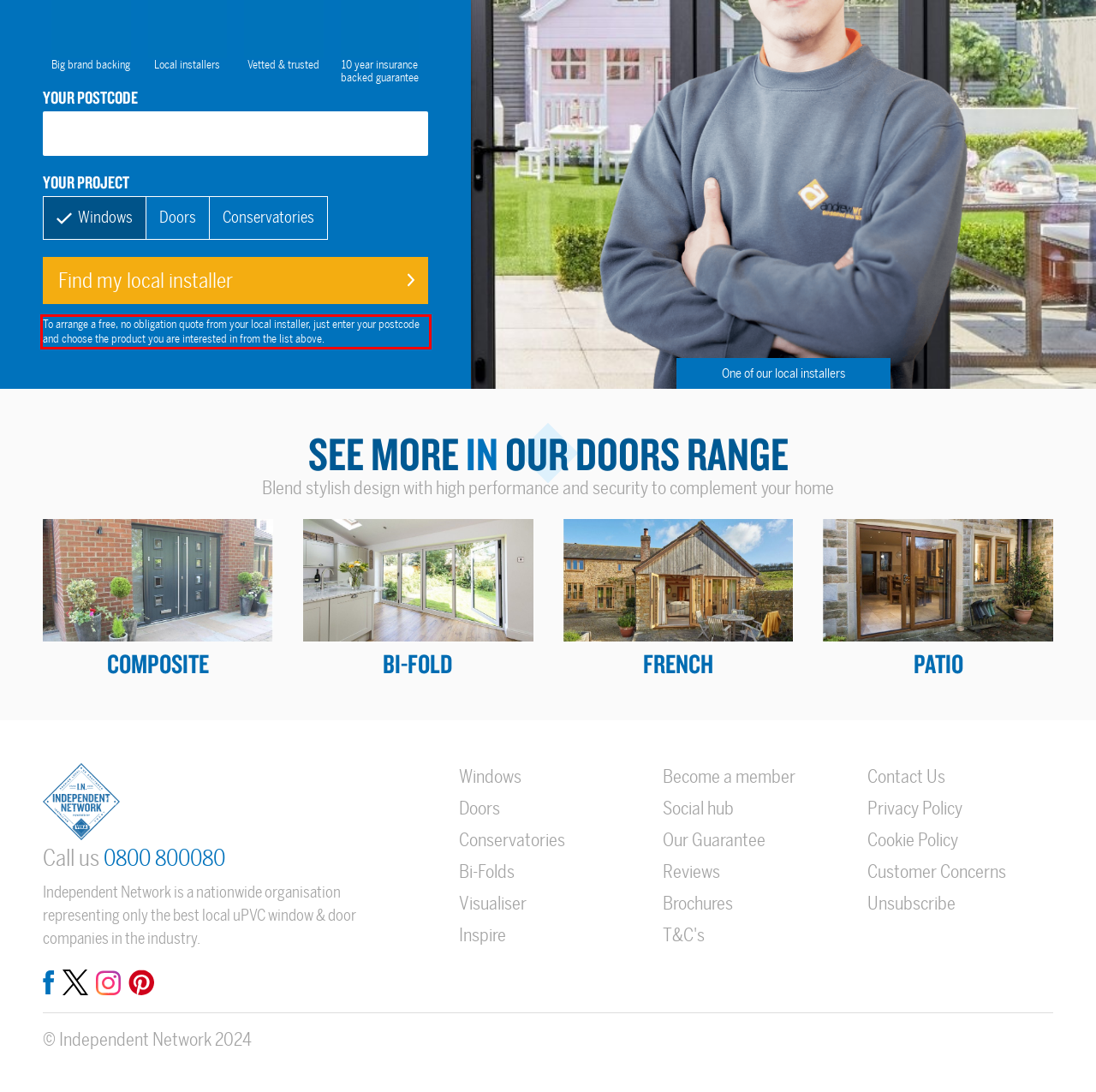Observe the screenshot of the webpage that includes a red rectangle bounding box. Conduct OCR on the content inside this red bounding box and generate the text.

To arrange a free, no obligation quote from your local installer, just enter your postcode and choose the product you are interested in from the list above.